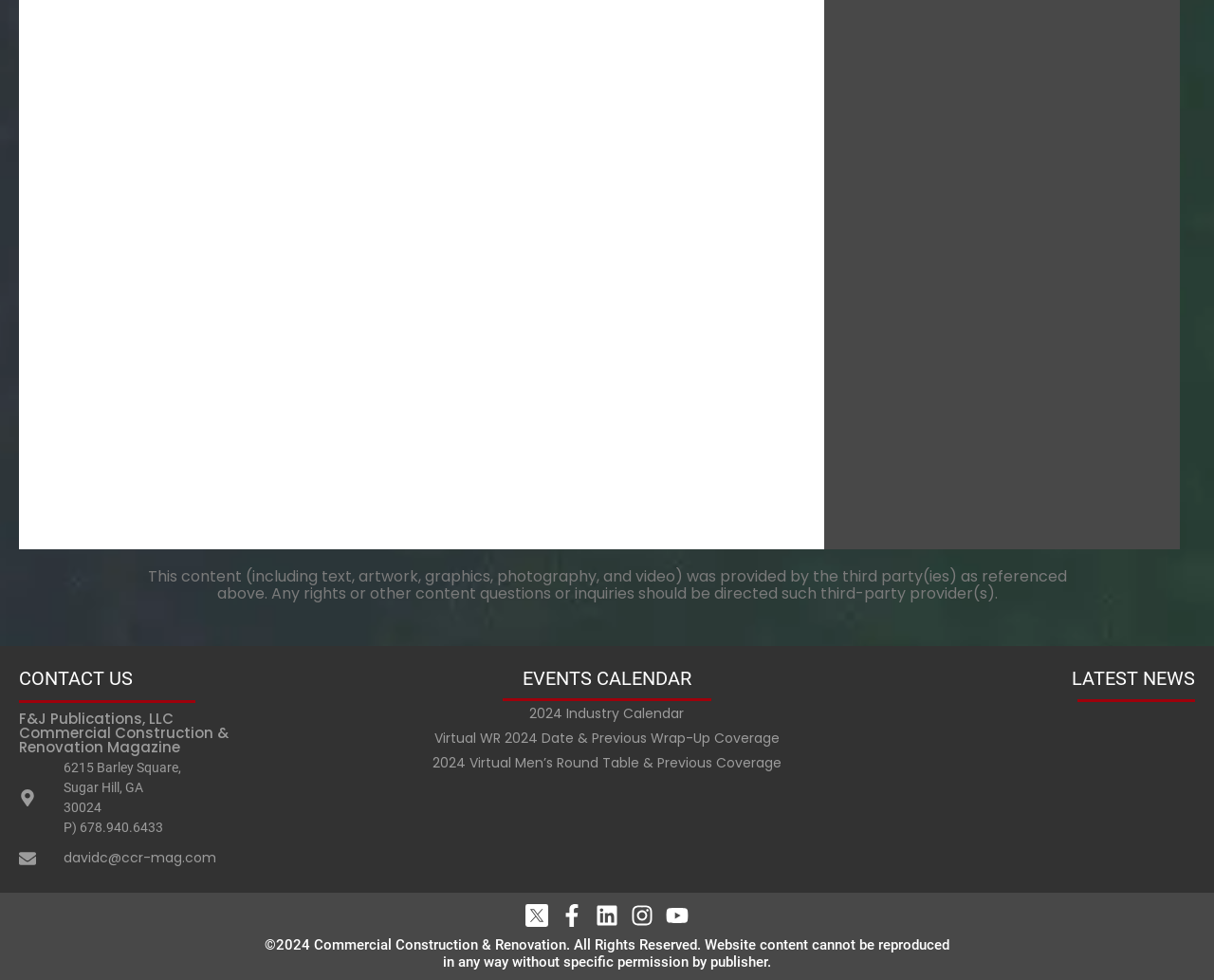Please find the bounding box coordinates of the element that needs to be clicked to perform the following instruction: "learn about unit testing tools". The bounding box coordinates should be four float numbers between 0 and 1, represented as [left, top, right, bottom].

None